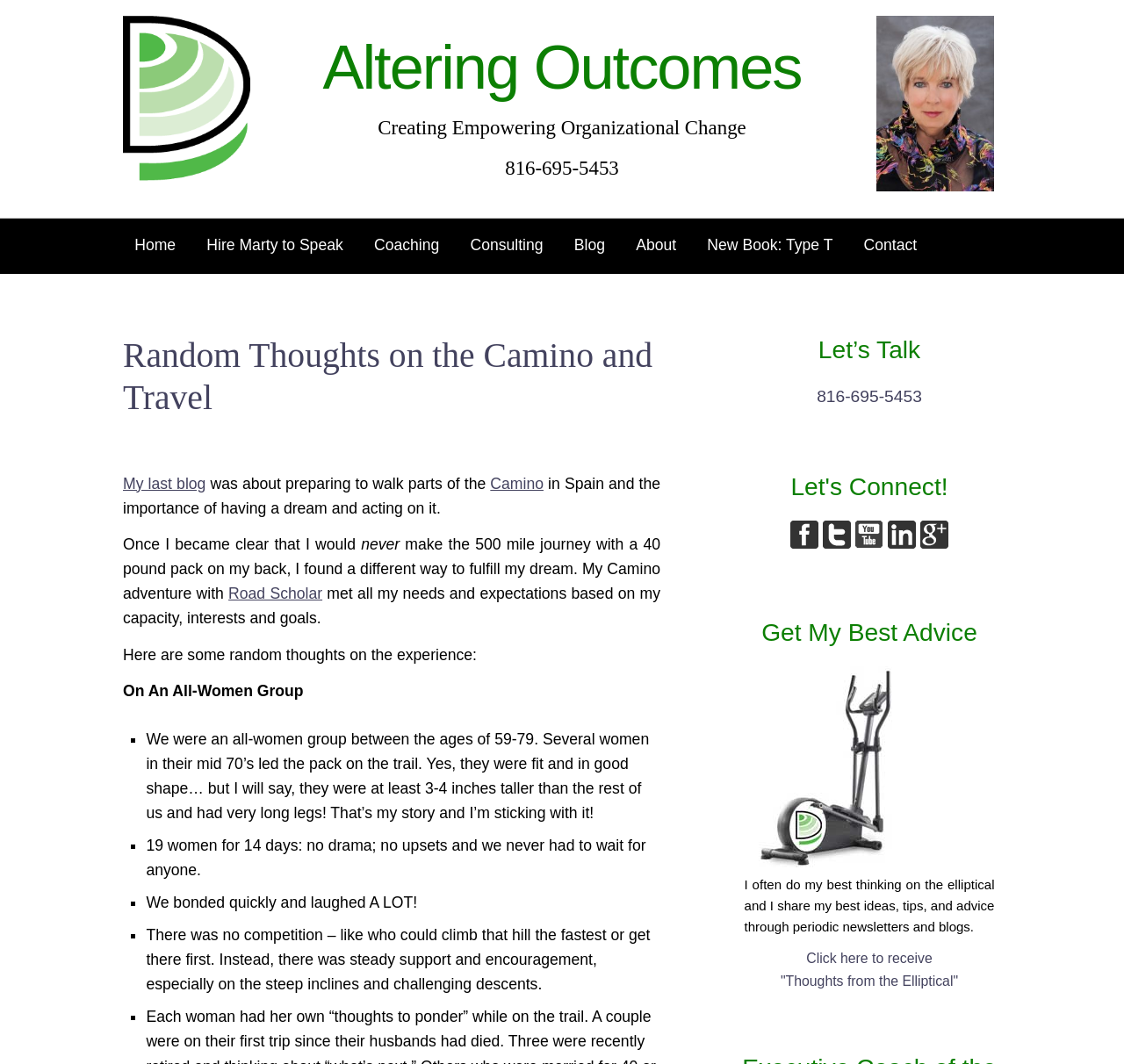Utilize the details in the image to thoroughly answer the following question: What is the phone number for Creating Empowering Organizational Change?

I found the answer by looking at the link element with the text 'Creating Empowering Organizational Change 816-695-5453' which indicates that the phone number is associated with this service.